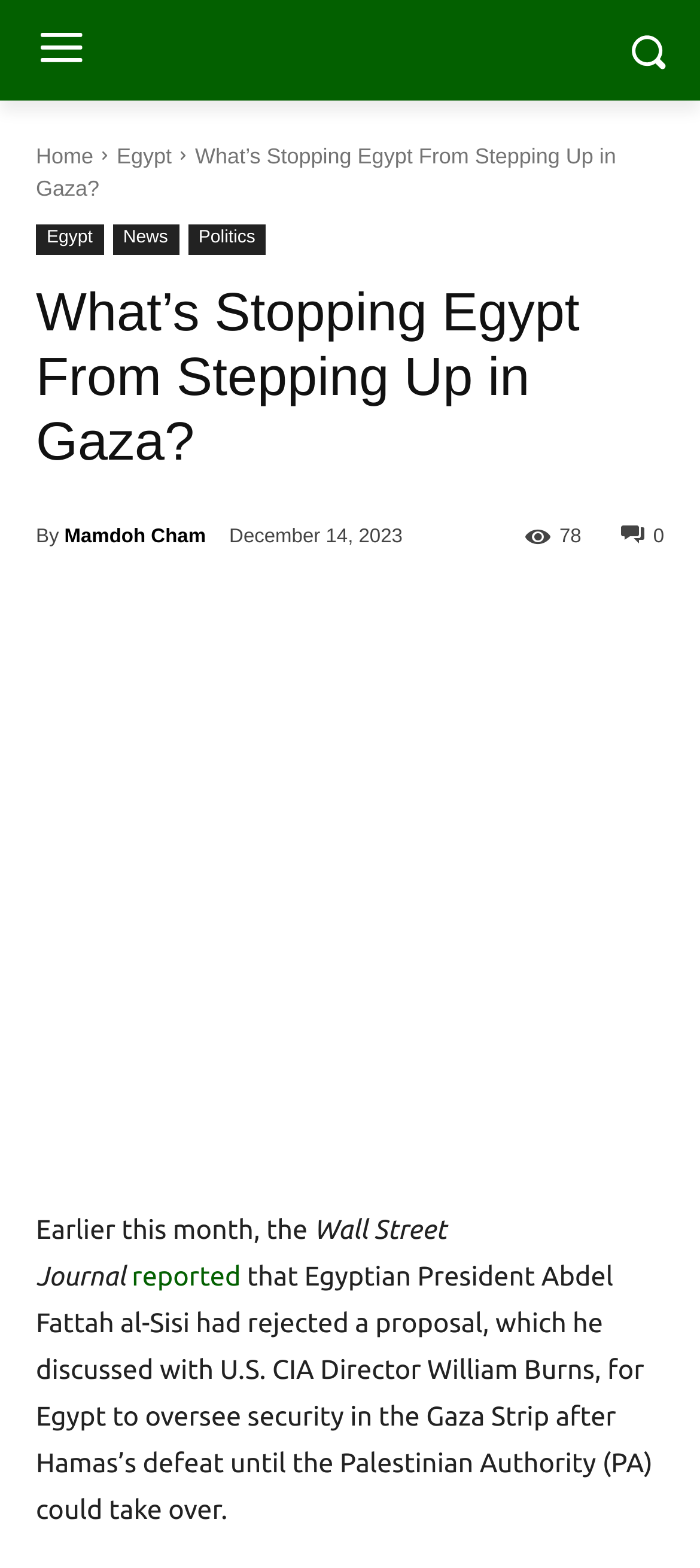Please identify the bounding box coordinates for the region that you need to click to follow this instruction: "Share the article".

[0.887, 0.335, 0.949, 0.349]